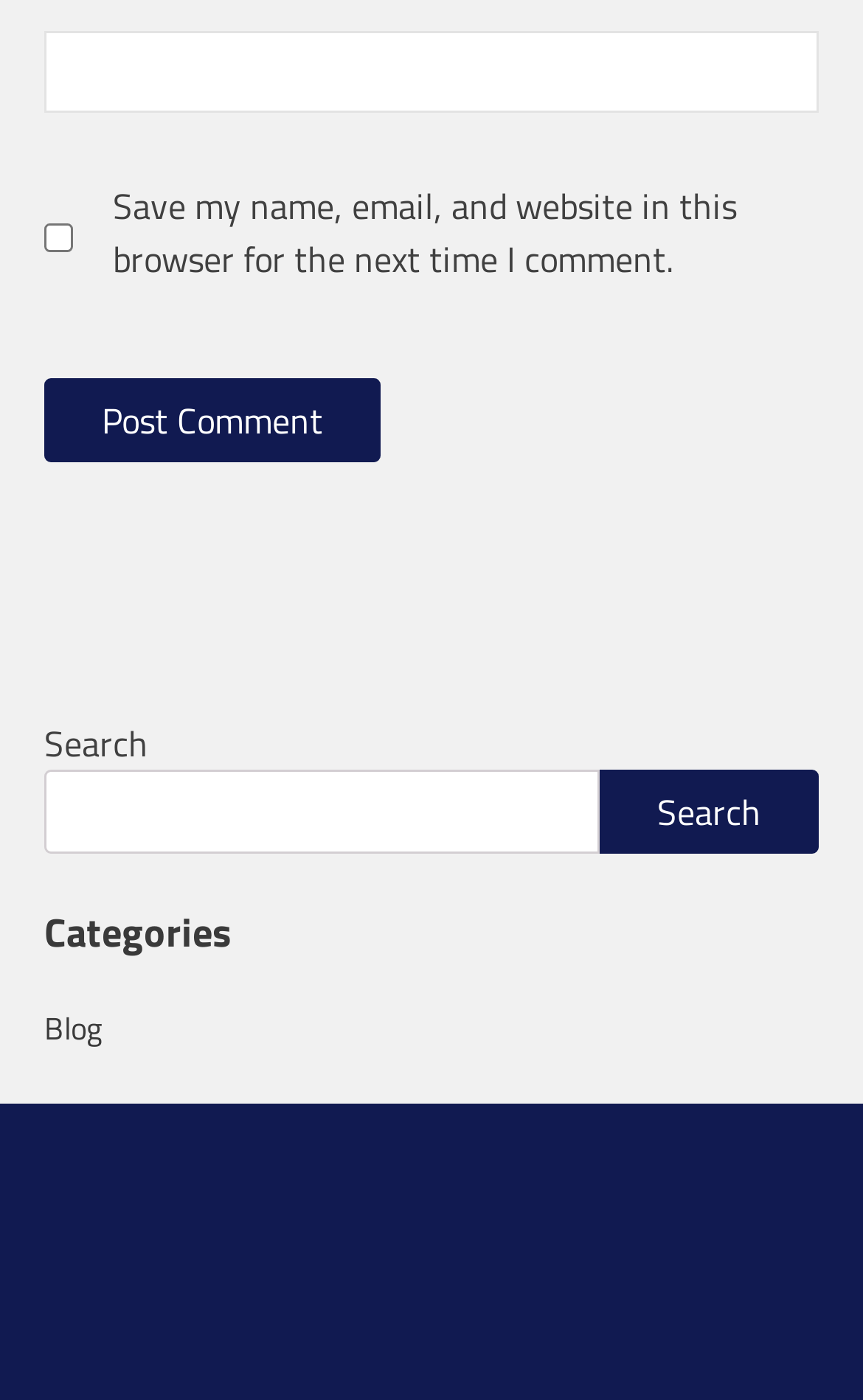Find and provide the bounding box coordinates for the UI element described with: "Blog".

[0.051, 0.717, 0.118, 0.75]